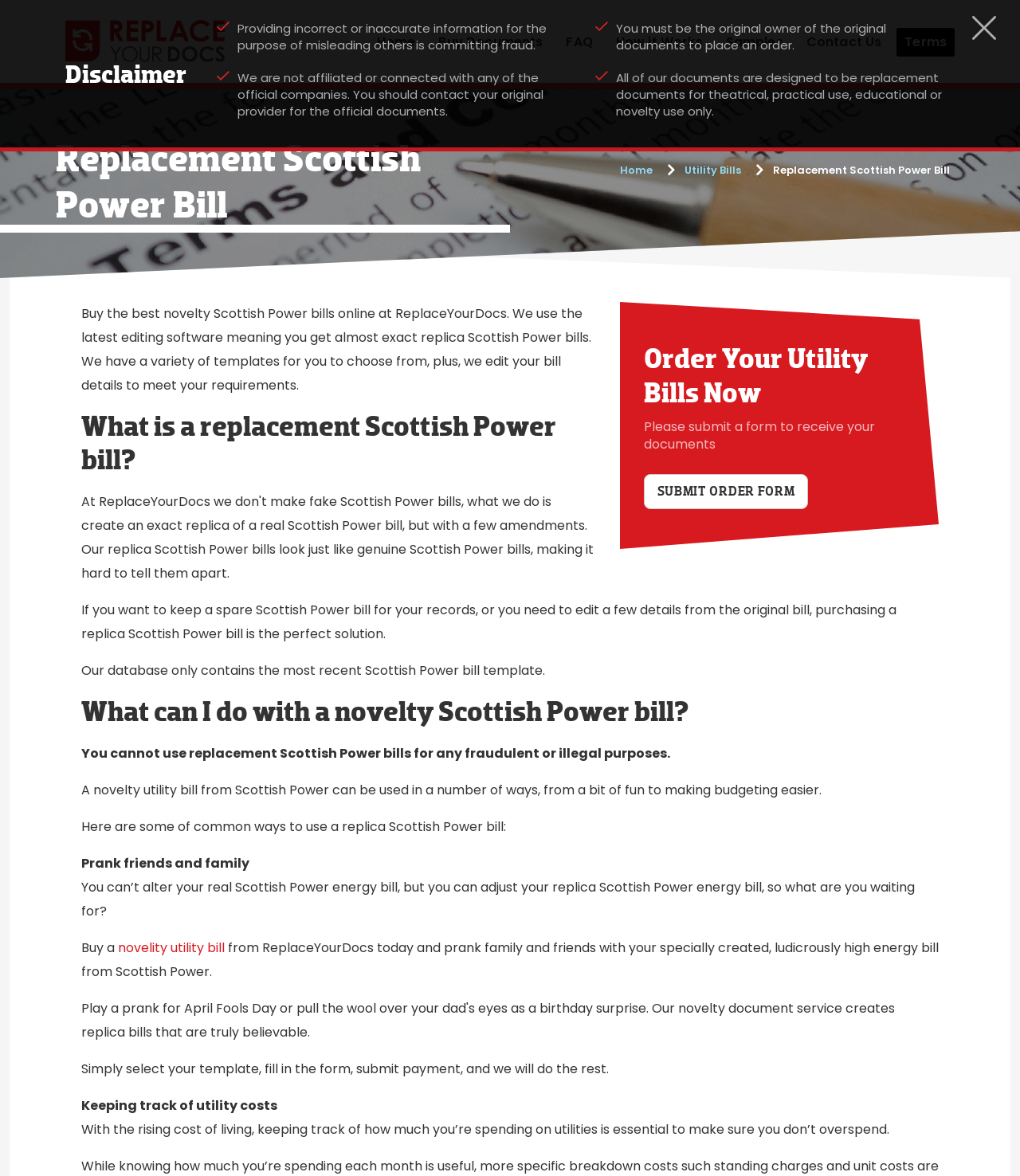What is the purpose of the replacement Scottish Power bill?
Based on the visual, give a brief answer using one word or a short phrase.

Novelty use